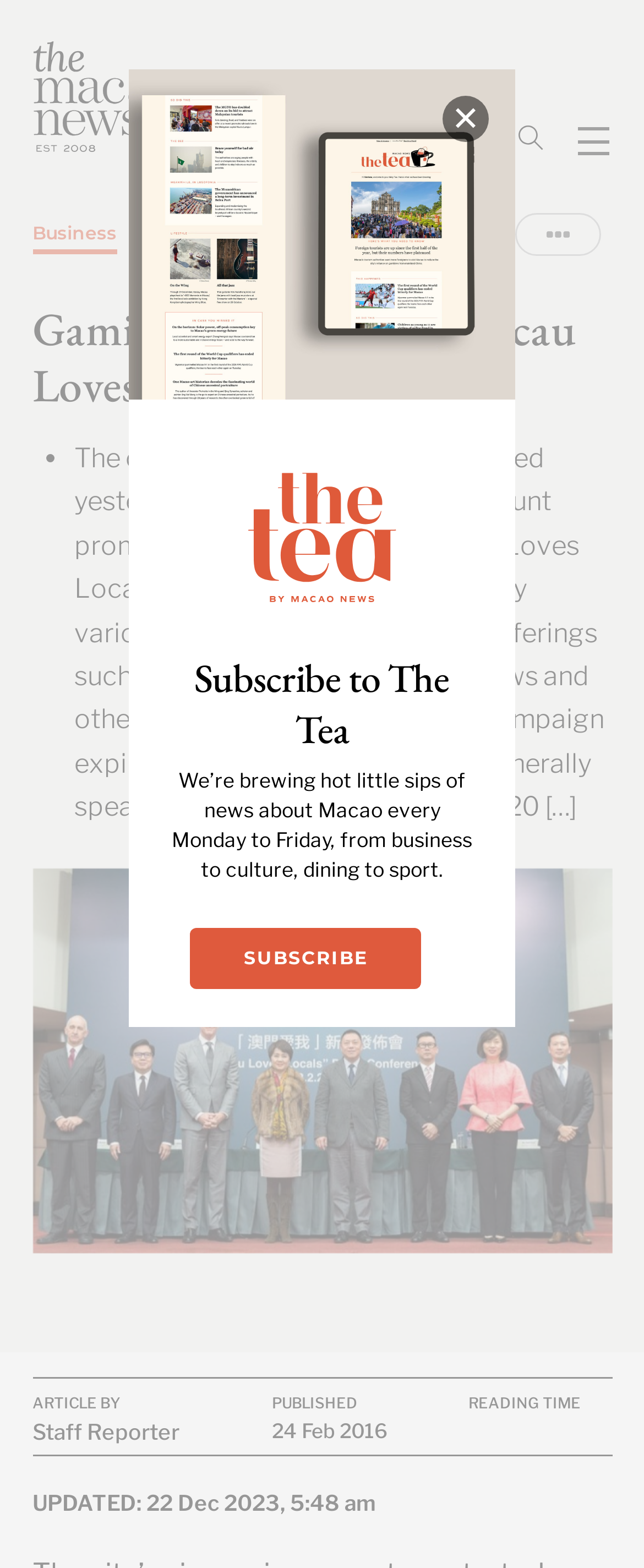Summarize the webpage in an elaborate manner.

The webpage appears to be a news article from Macao News, with a focus on gaming firms launching a discount promotion campaign titled "Macau Loves Locals". 

At the top of the page, there is a subscription popup for "The Tea" with an image, a heading, and a subscribe link. The popup also has a close button at the top right corner. 

Below the popup, there is a logo image "MN_Stacked_Red-One_2022-1" at the top left corner, and a menu link at the top right corner. 

The main content of the page is divided into sections. The first section has a heading "Gaming firms launch ‘Macau Loves Locals’ discounts" followed by a list marker and a paragraph of text describing the campaign. The text explains that the city's six gaming operators have started a discount promotion campaign for locals, offering discounts on non-gaming services such as dining, hotel rooms, and entertainment. 

Below the text, there is an image related to the article. 

The next section has information about the article, including the author "Staff Reporter", the publication date "24 Feb 2016", and the reading time. 

At the bottom of the page, there are social media sharing links, including Facebook, WhatsApp, Copy Link, and More Button.